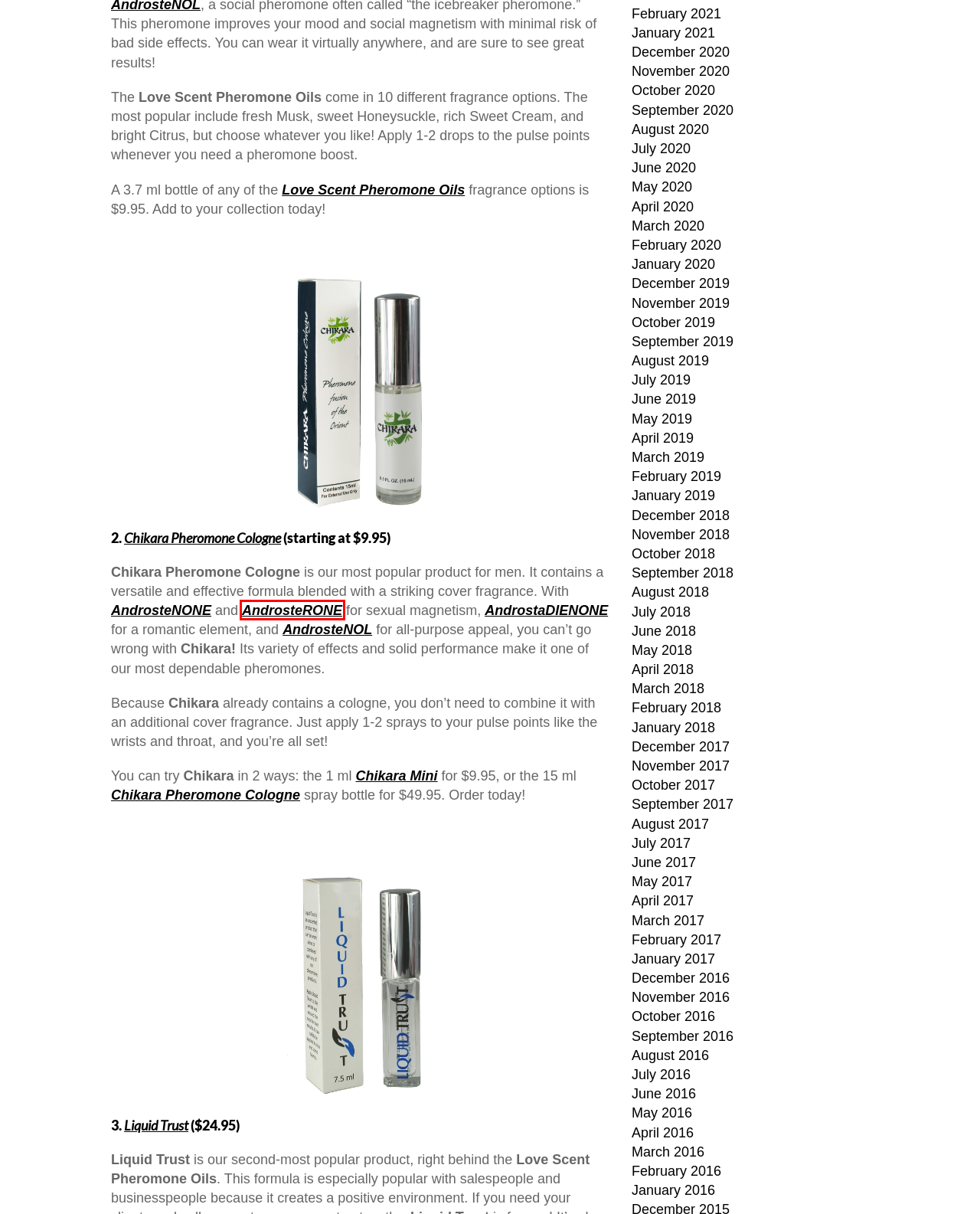Look at the screenshot of a webpage with a red bounding box and select the webpage description that best corresponds to the new page after clicking the element in the red box. Here are the options:
A. March 2019 • Love Scent Pheromones Blog
B. Pheromone Focus: AndrosteRONE • Love Scent Pheromones Blog
C. January 2020 • Love Scent Pheromones Blog
D. August 2017 • Love Scent Pheromones Blog
E. August 2016 • Love Scent Pheromones Blog
F. July 2016 • Love Scent Pheromones Blog
G. February 2021 • Love Scent Pheromones Blog
H. November 2018 • Love Scent Pheromones Blog

B